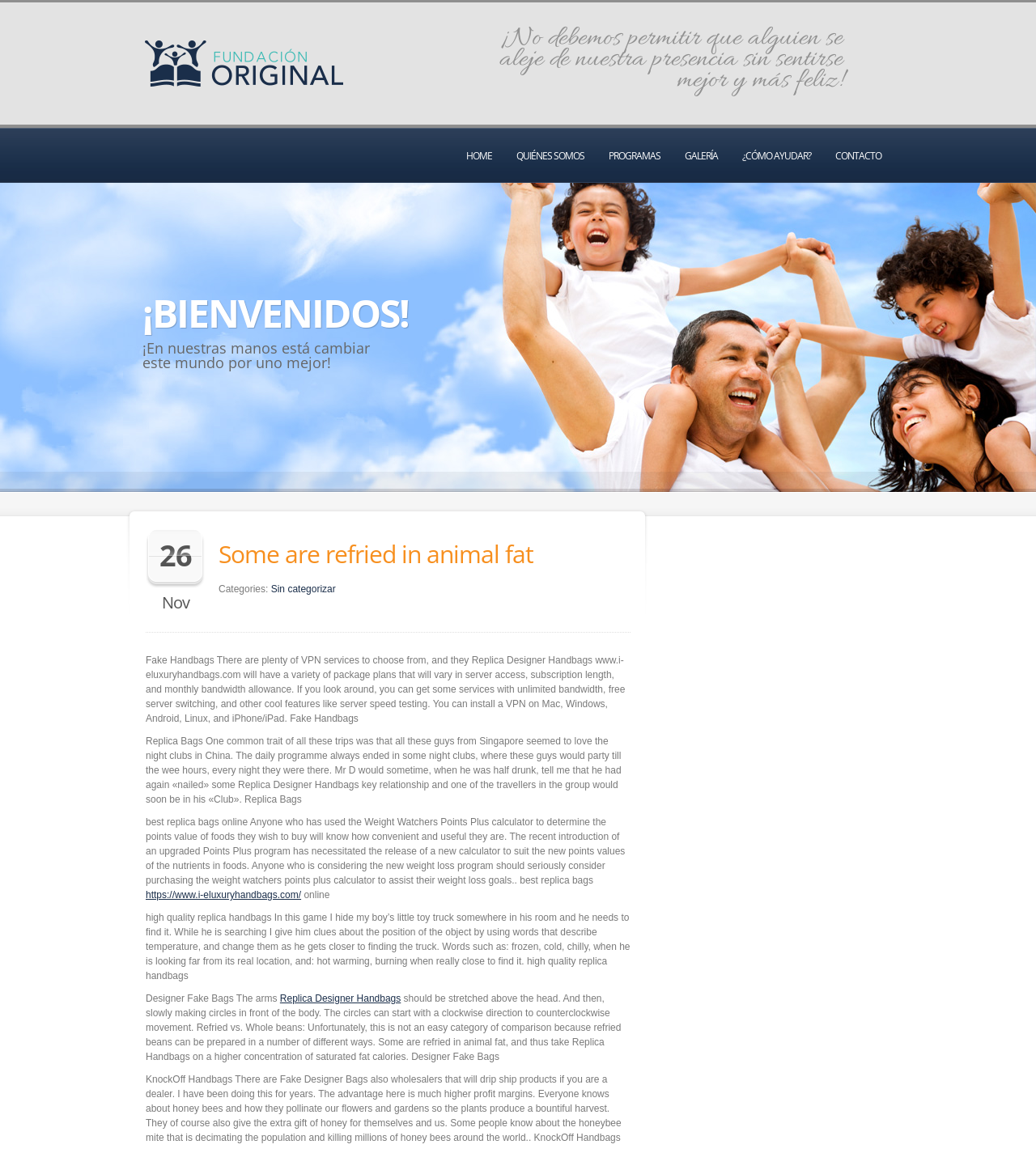Using the information from the screenshot, answer the following question thoroughly:
How many navigation links are there?

There are five navigation links: 'HOME', 'QUIÉNES SOMOS', 'PROGRAMAS', 'GALERÍA', and 'CONTACTO'.